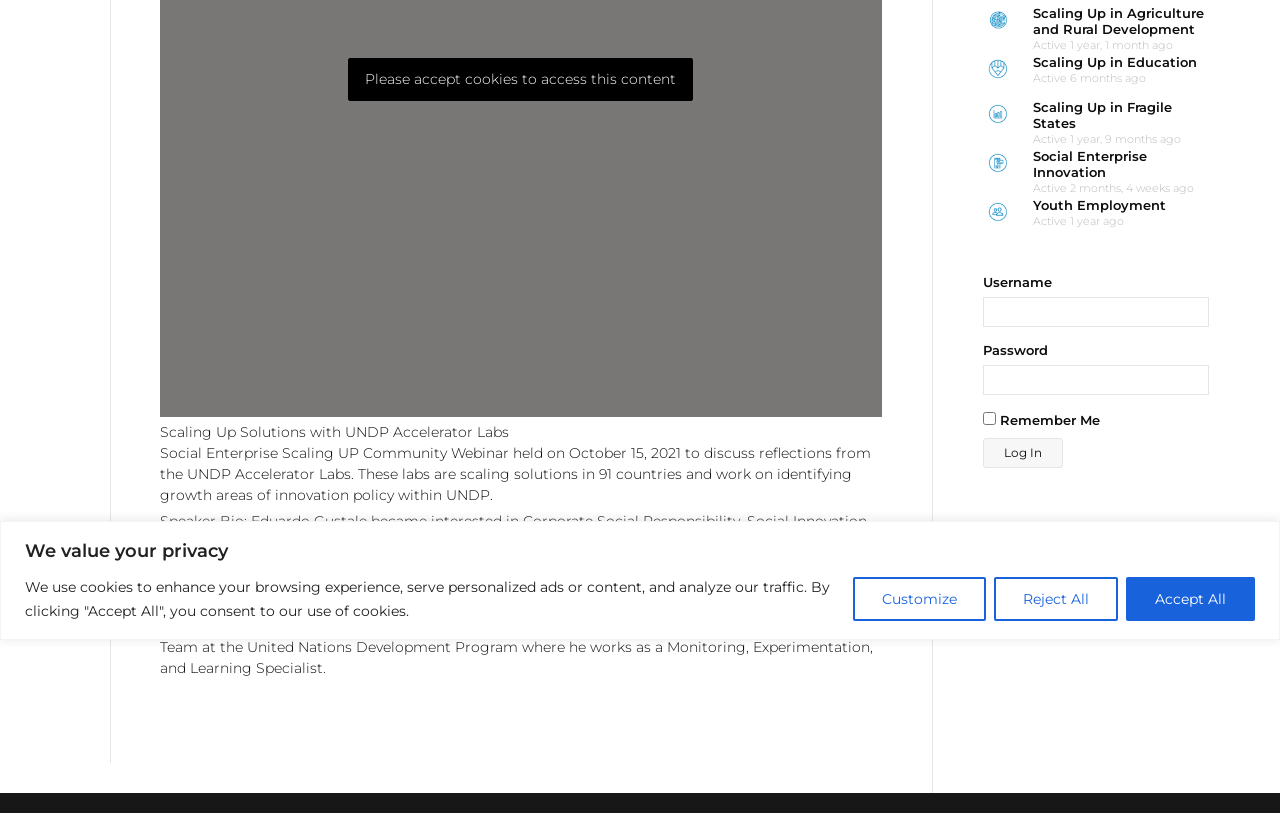Given the element description "amyteagueartist@gmail.com", identify the bounding box of the corresponding UI element.

None